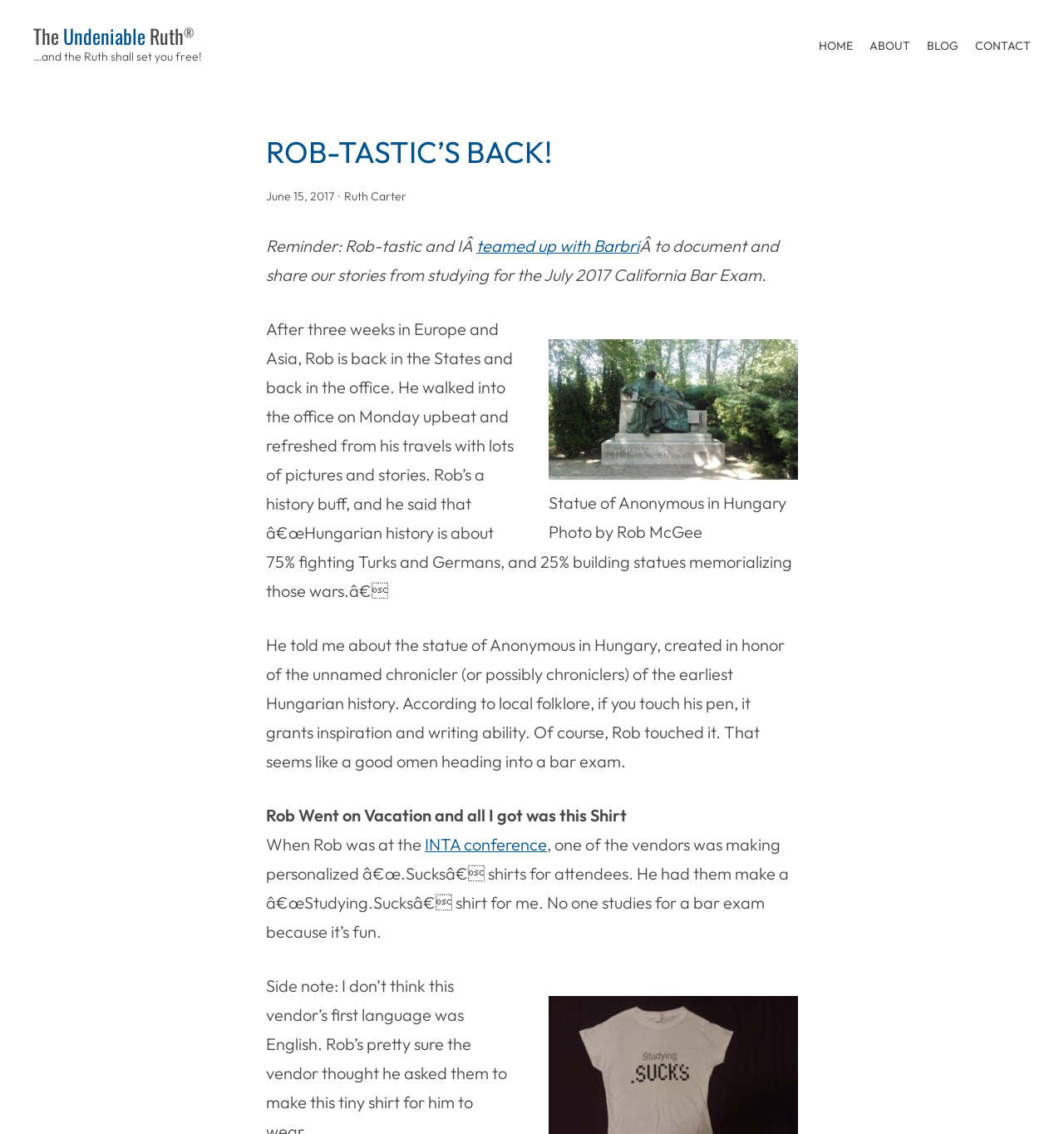What is the inspiration behind the statue of Anonymous in Hungary?
Look at the screenshot and respond with a single word or phrase.

Unnamed chronicler of Hungarian history